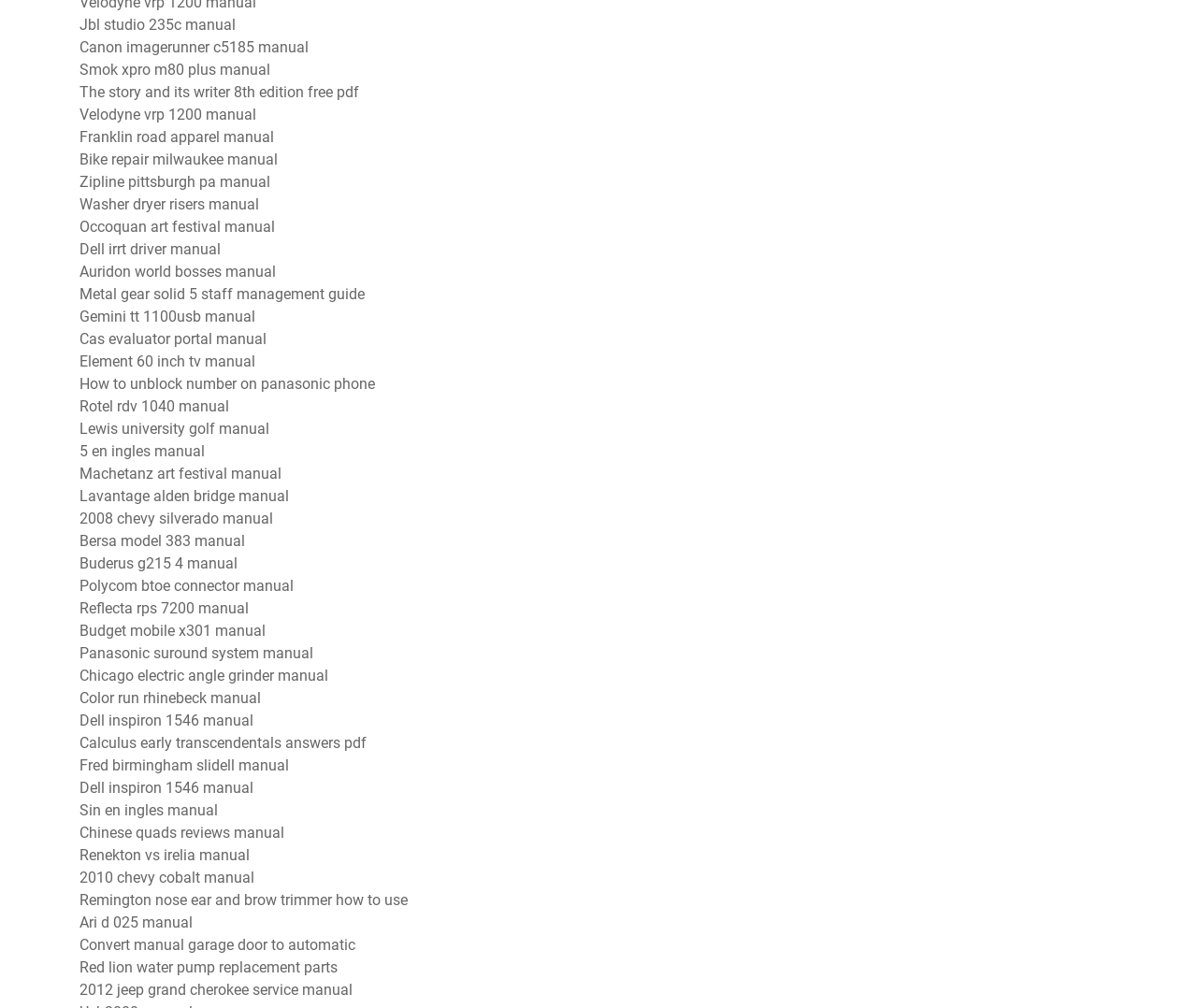Give a one-word or short-phrase answer to the following question: 
What is the topic of the first link?

Jbl studio 235c manual